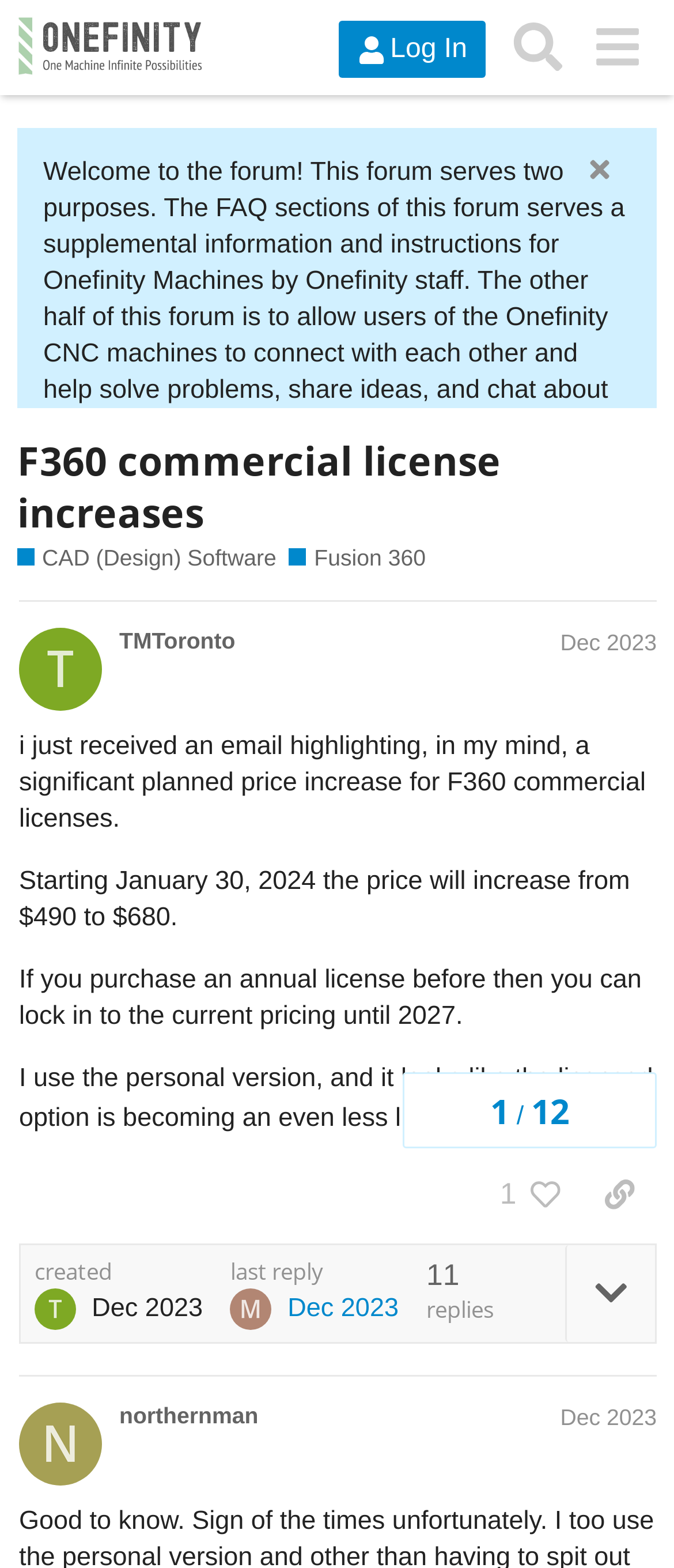Determine the coordinates of the bounding box for the clickable area needed to execute this instruction: "View the topic progress".

[0.597, 0.684, 0.974, 0.732]